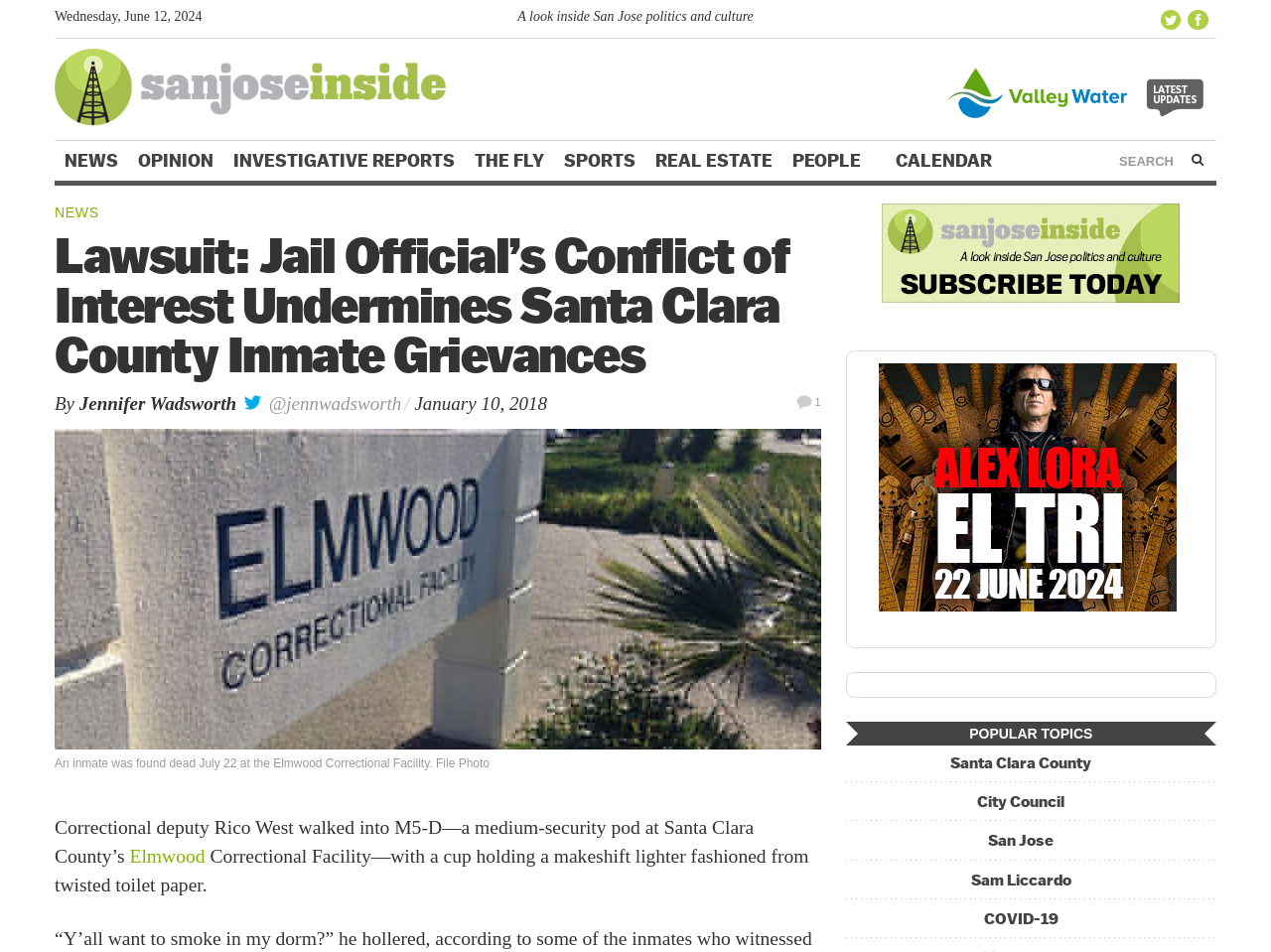Pinpoint the bounding box coordinates of the clickable area needed to execute the instruction: "View Valley Water". The coordinates should be specified as four float numbers between 0 and 1, i.e., [left, top, right, bottom].

[0.742, 0.086, 0.957, 0.106]